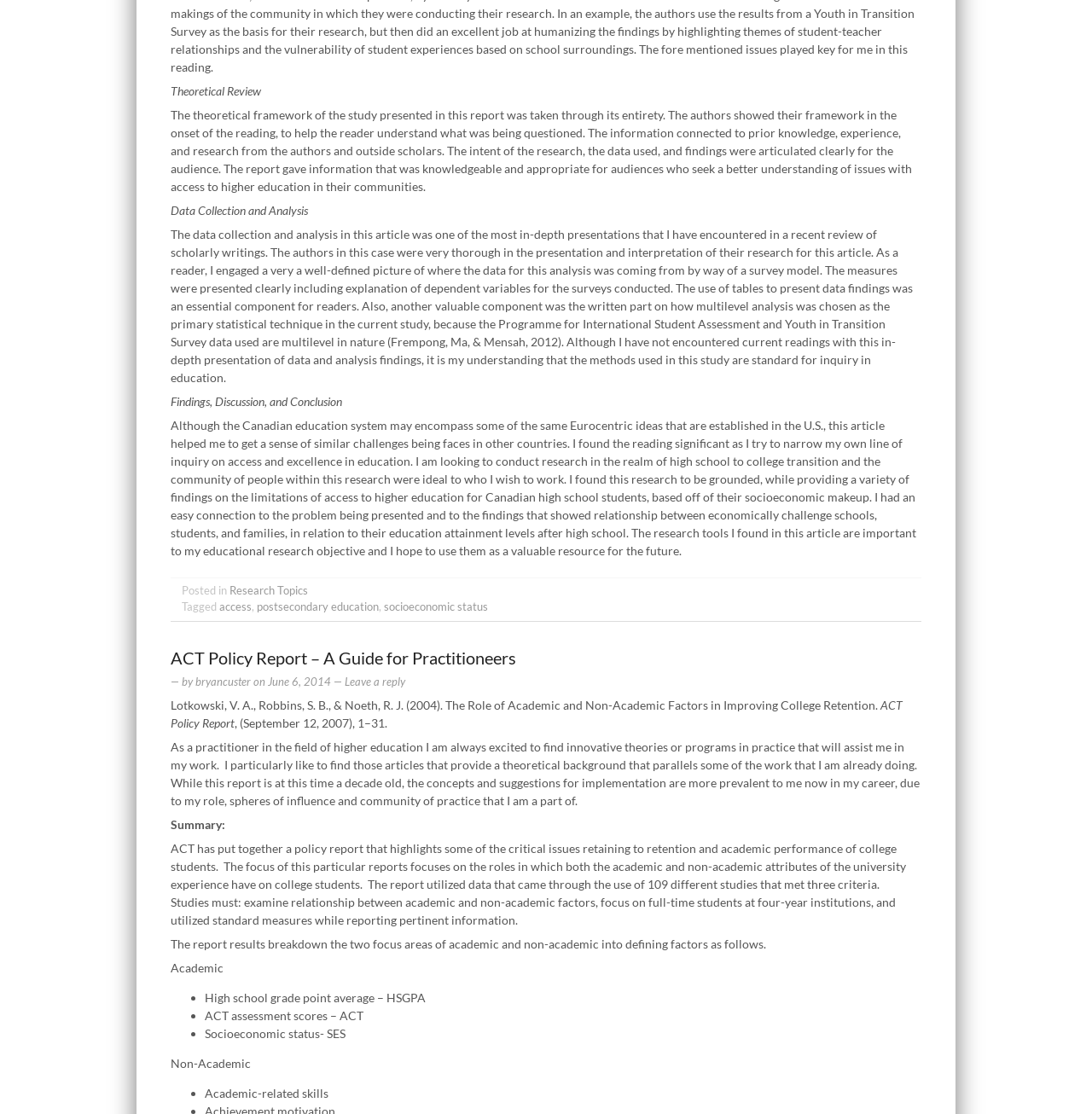Please specify the bounding box coordinates of the clickable region necessary for completing the following instruction: "Click on the 'postsecondary education' tag". The coordinates must consist of four float numbers between 0 and 1, i.e., [left, top, right, bottom].

[0.235, 0.539, 0.347, 0.551]